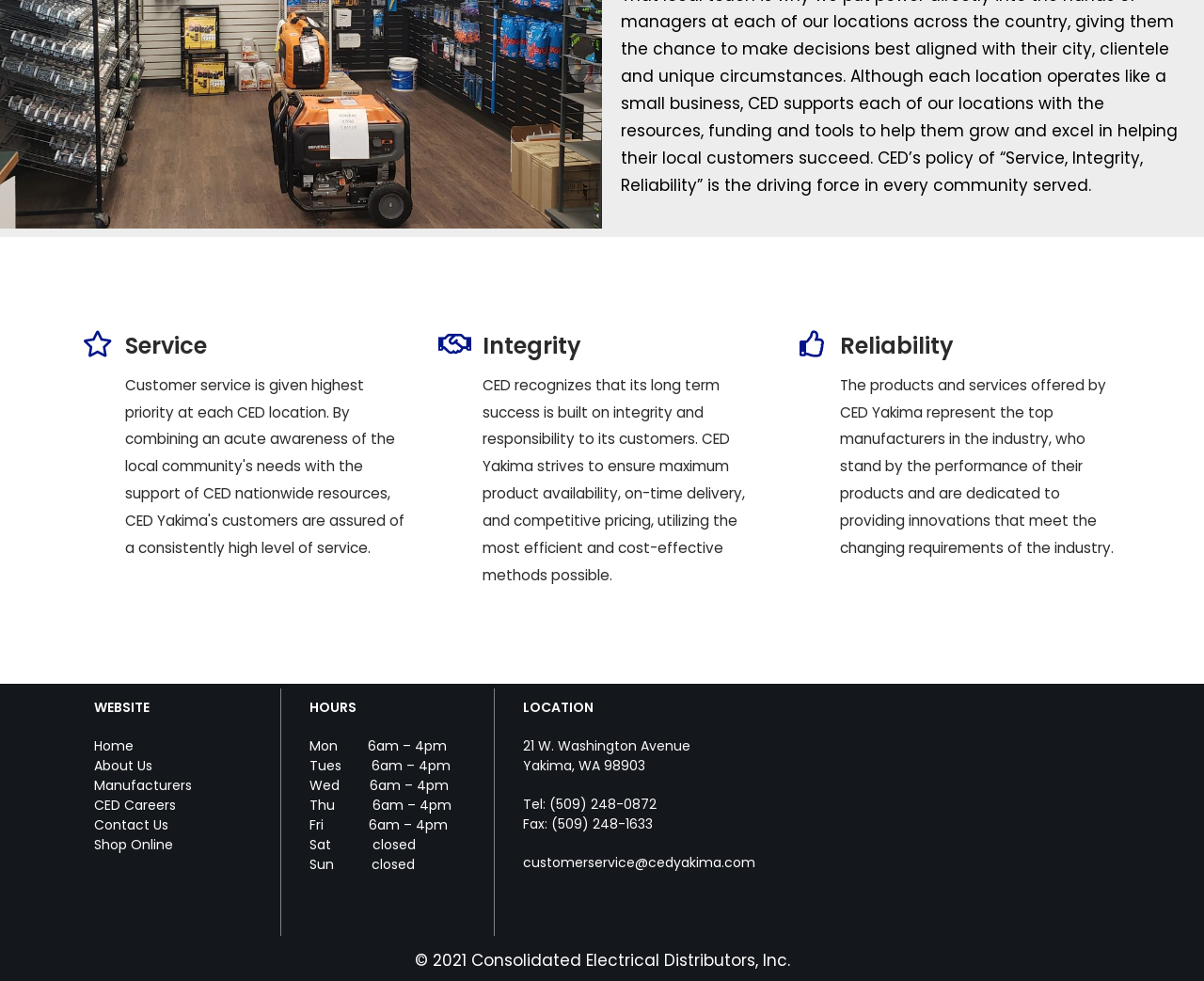Give a short answer to this question using one word or a phrase:
What is the website's email address?

customerservice@cedyakima.com